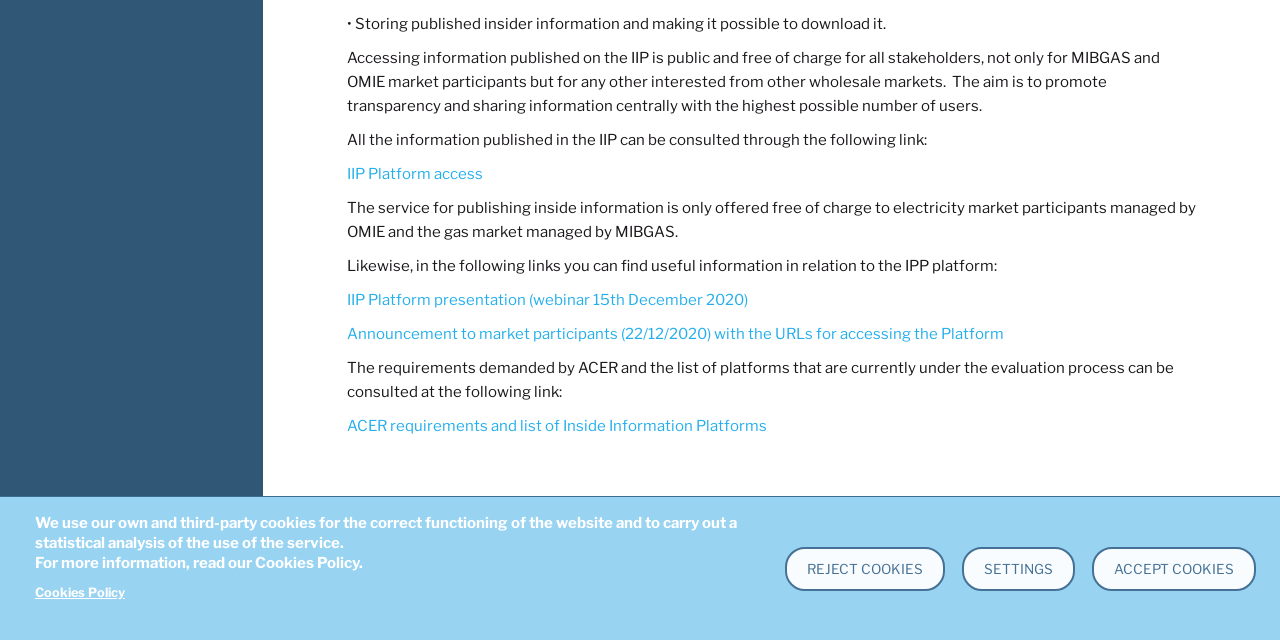Please provide the bounding box coordinates for the UI element as described: "Contact". The coordinates must be four floats between 0 and 1, represented as [left, top, right, bottom].

[0.321, 0.924, 0.361, 0.98]